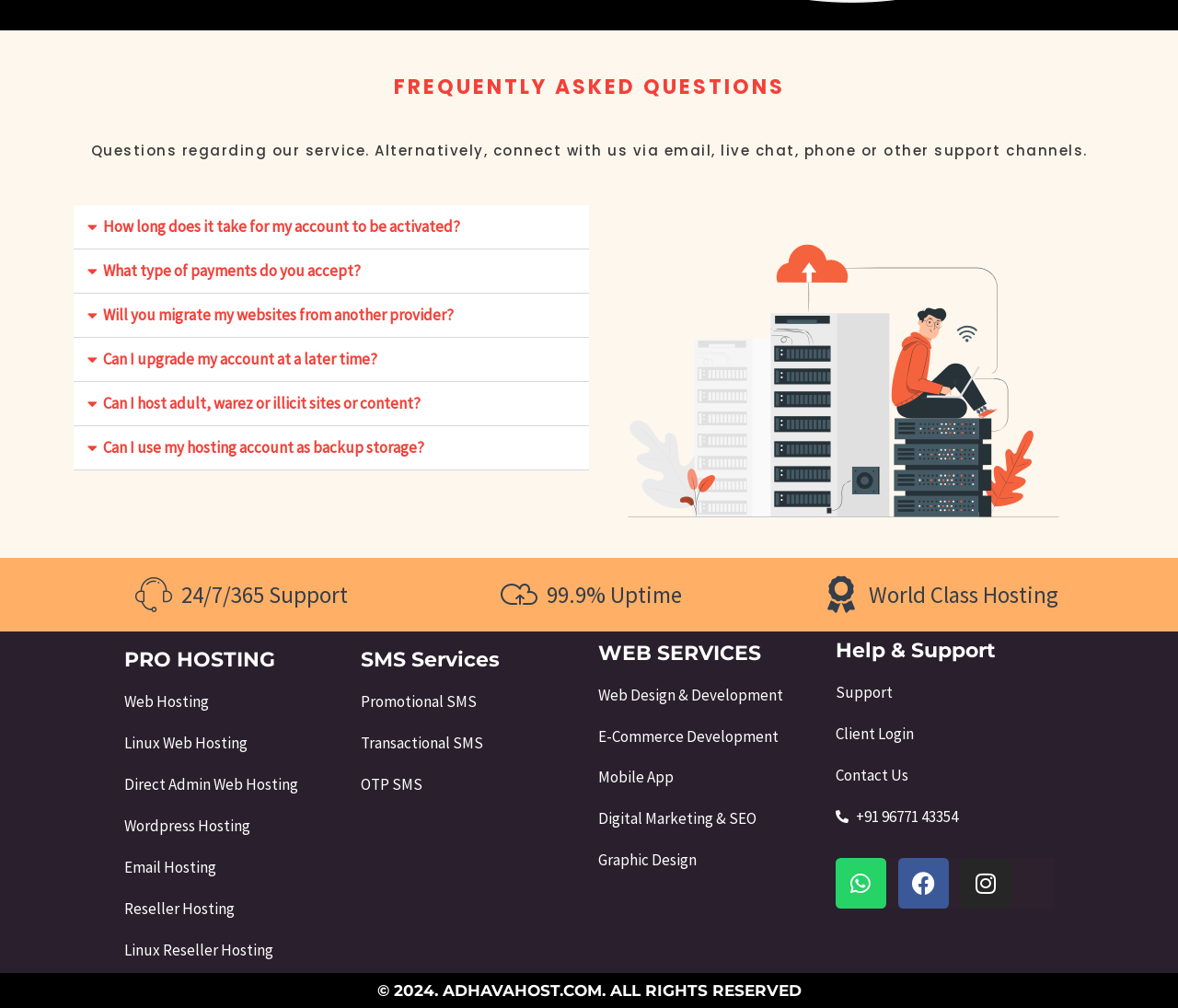Determine the bounding box coordinates of the element's region needed to click to follow the instruction: "Click on 'How long does it take for my account to be activated?'". Provide these coordinates as four float numbers between 0 and 1, formatted as [left, top, right, bottom].

[0.062, 0.203, 0.5, 0.247]